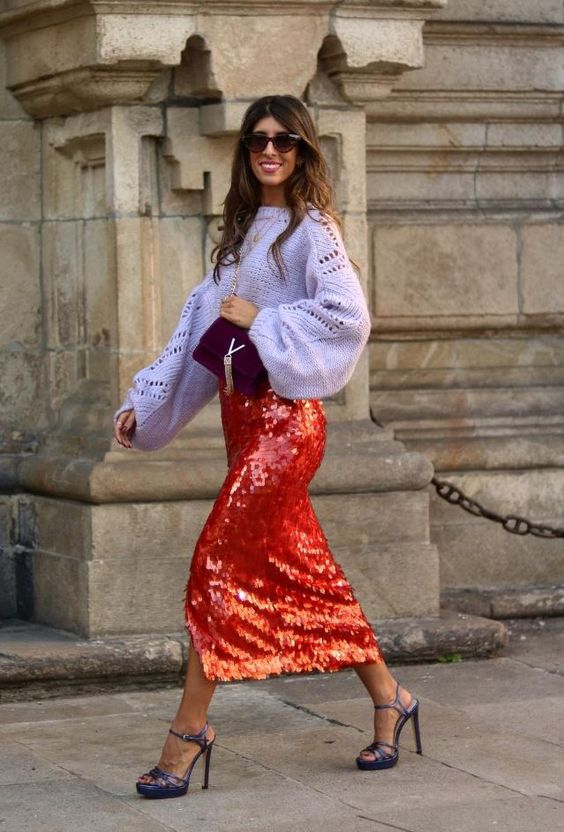Answer the question below with a single word or a brief phrase: 
What is the individual wearing on her feet?

High-heeled sandals